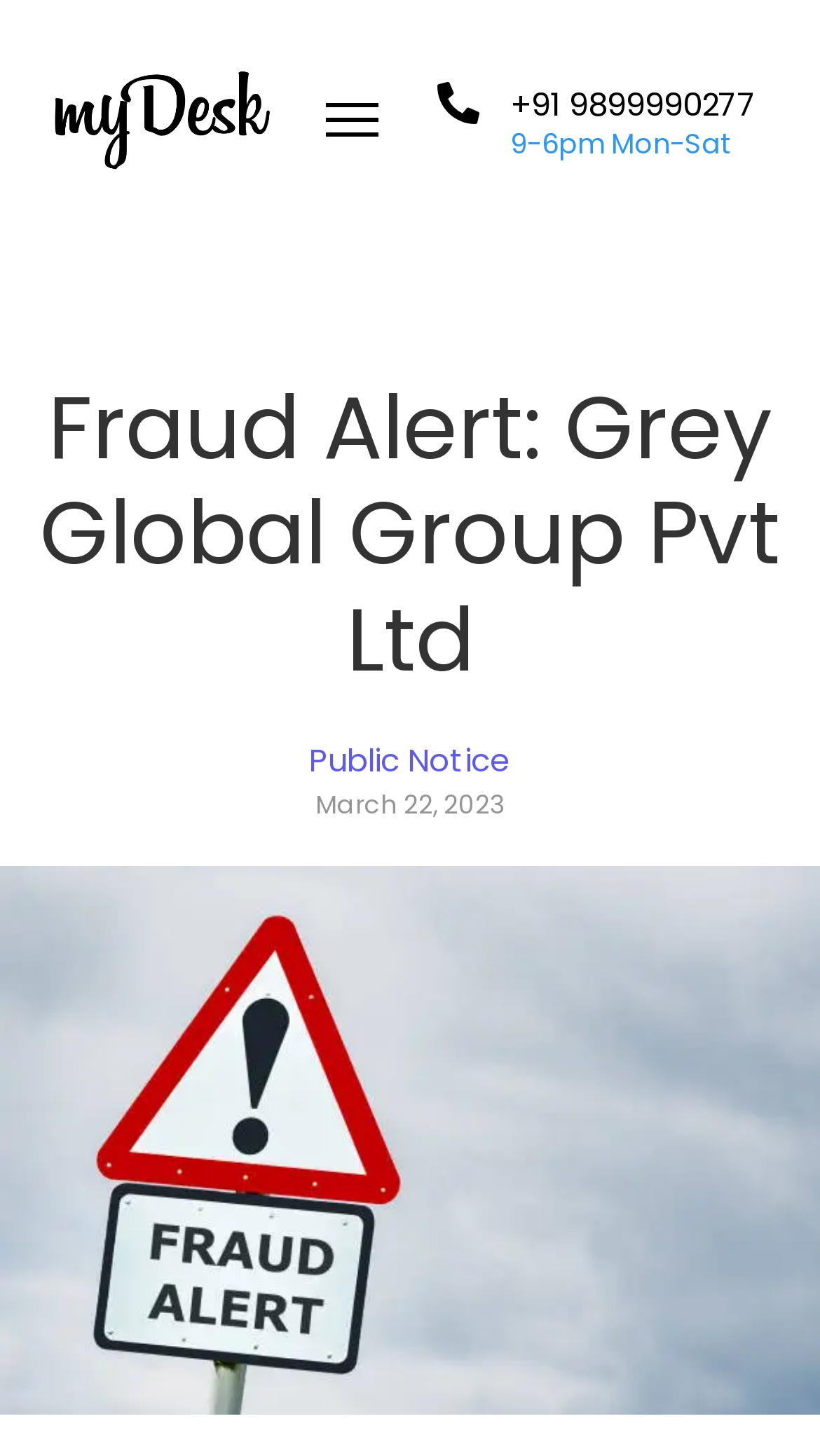What is the main heading displayed on the webpage? Please provide the text.

Fraud Alert: Grey Global Group Pvt Ltd